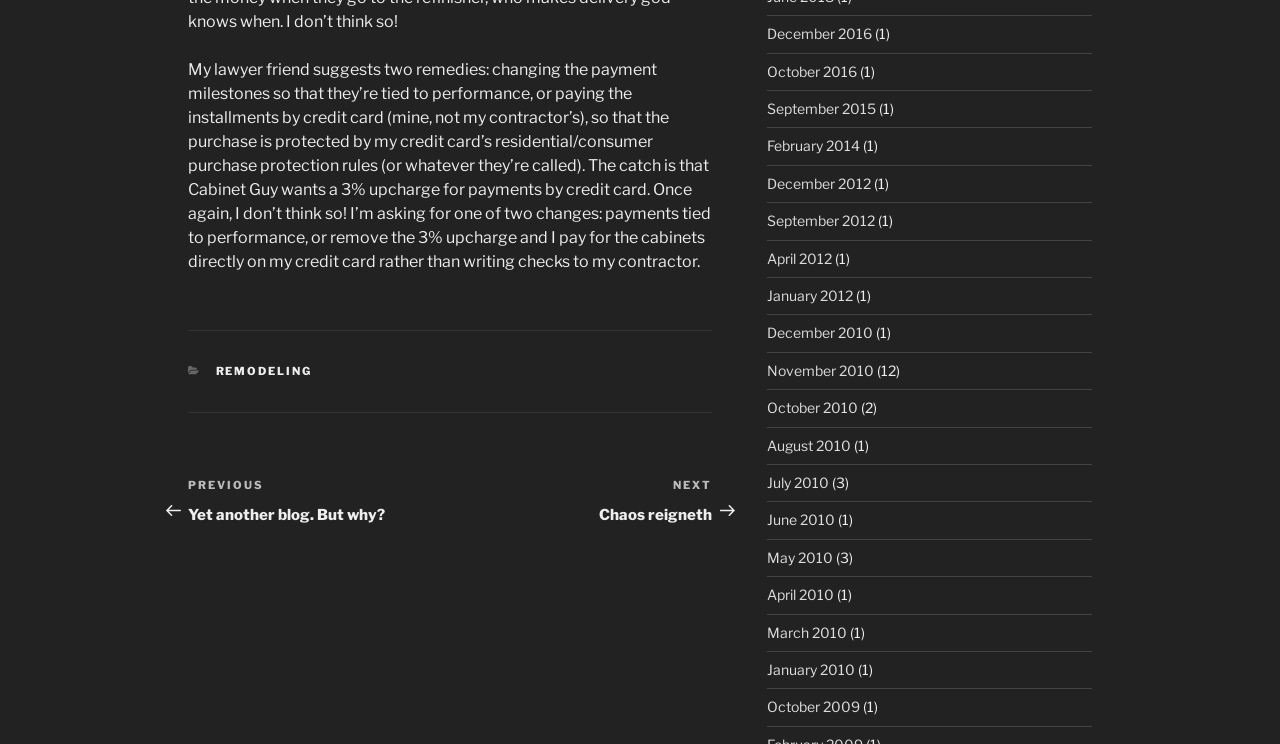Please give a concise answer to this question using a single word or phrase: 
What is the month with the most posts?

November 2010